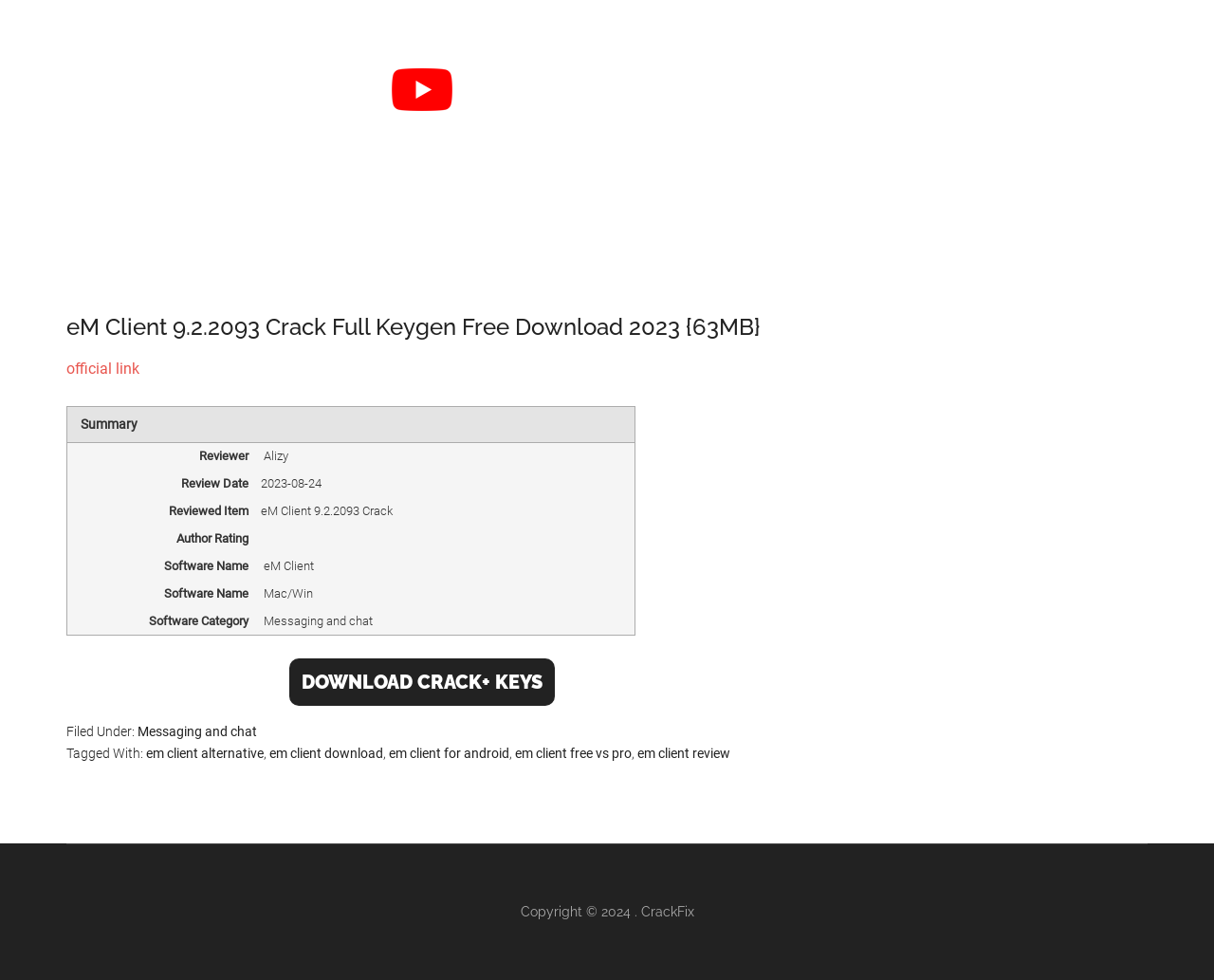Please provide the bounding box coordinates for the element that needs to be clicked to perform the following instruction: "Visit the Messaging and chat category". The coordinates should be given as four float numbers between 0 and 1, i.e., [left, top, right, bottom].

[0.113, 0.739, 0.212, 0.754]